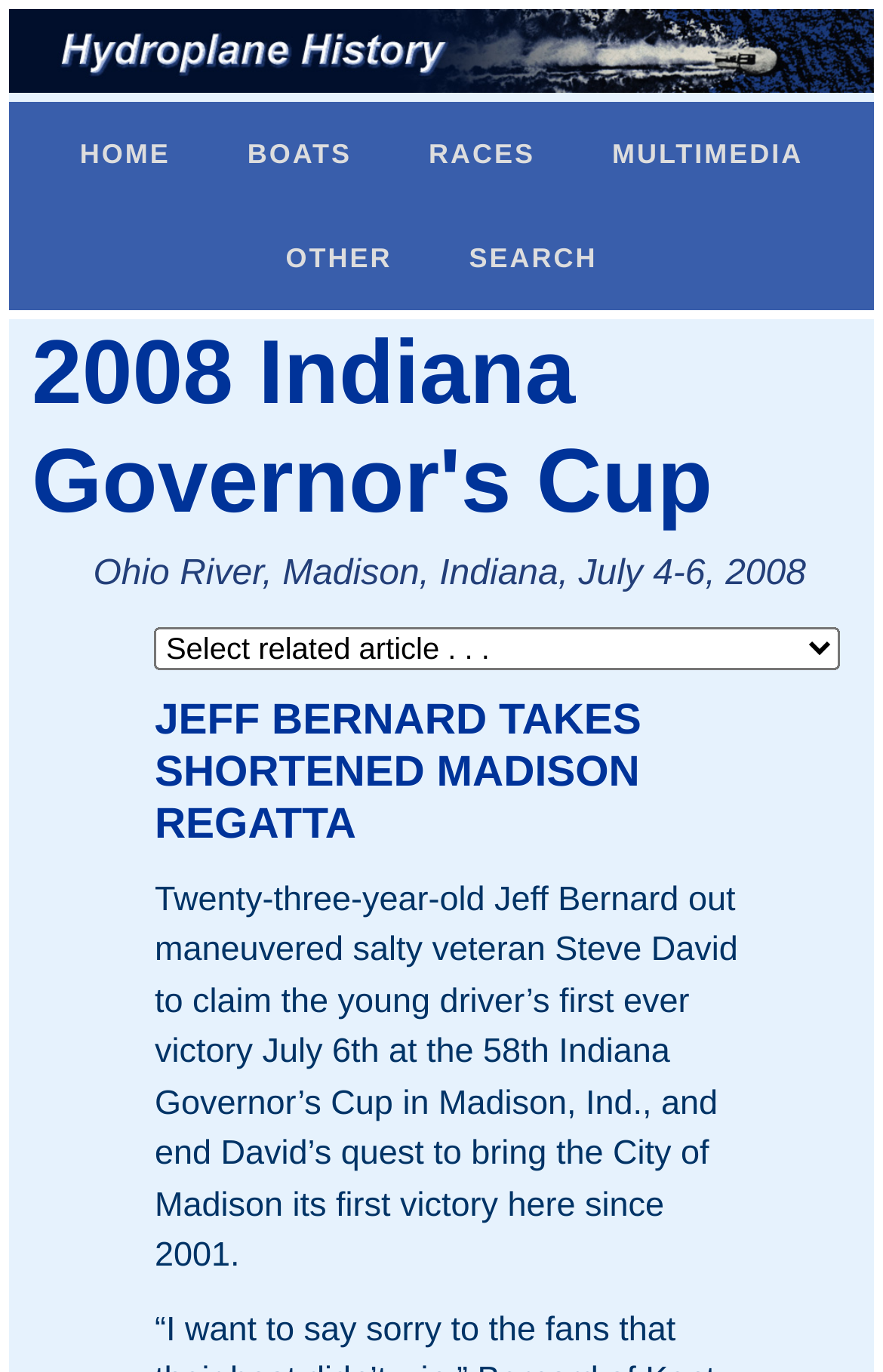Provide a thorough description of the webpage you see.

The webpage is about the 2008 Indiana Governor's Cup, specifically Jeff Bernard's victory in the Madison Regatta. At the top of the page, there is a large image with the title "Hydroplane History". Below the image, there is a navigation menu with five links: "HOME", "BOATS", "RACES", "MULTIMEDIA", and "OTHER", which are aligned horizontally across the top of the page. 

Further down, there is a prominent heading that reads "2008 Indiana Governor's Cup". Below this heading, there is a line of text that provides the location and date of the event: "Ohio River, Madison, Indiana, July 4-6, 2008". 

To the right of this text, there is a combobox that is not expanded. Below the combobox, there is another heading that reads "JEFF BERNARD TAKES SHORTENED MADISON REGATTA". This heading is followed by a paragraph of text that summarizes Jeff Bernard's victory in the regatta, including his age, his opponent Steve David, and the significance of his win.